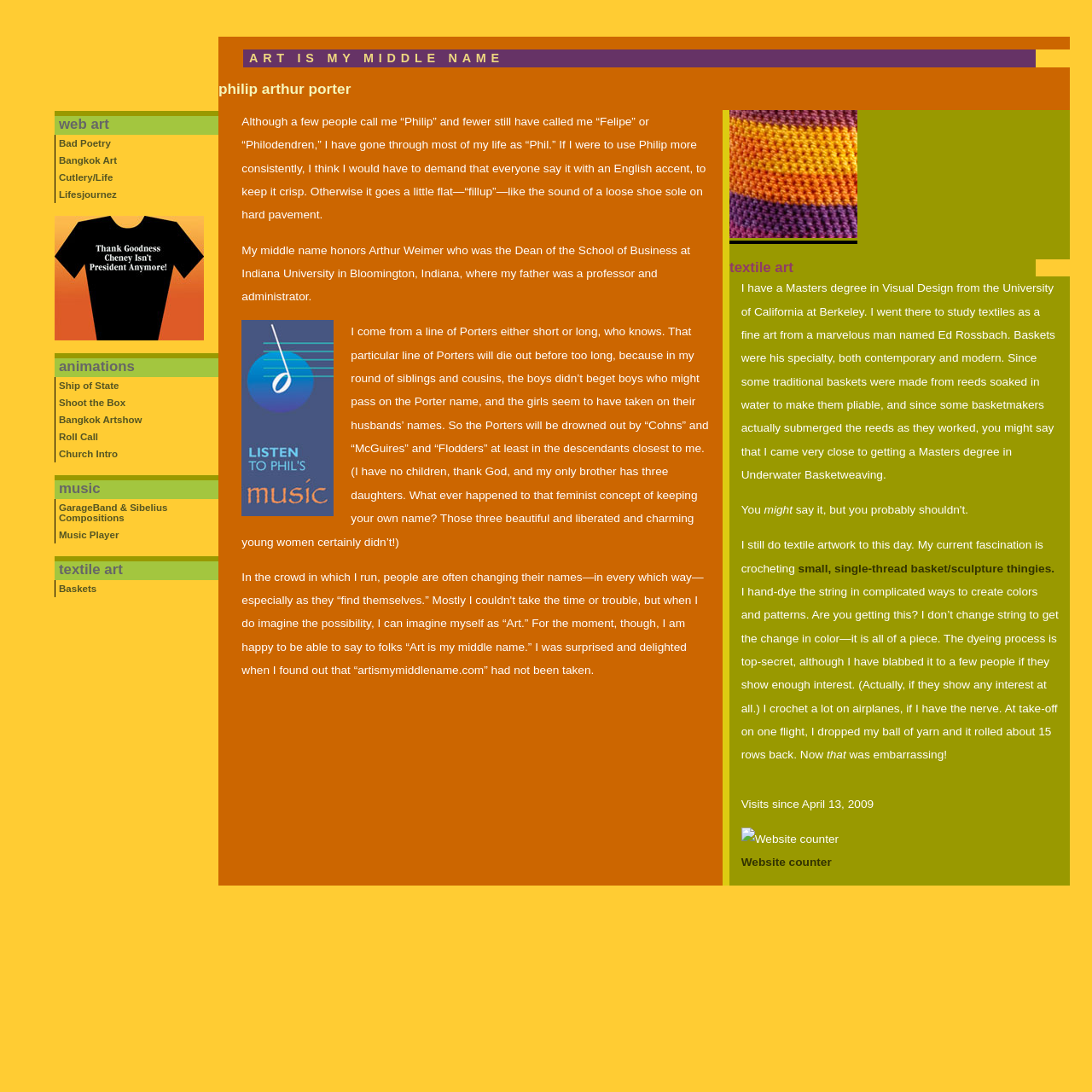Please indicate the bounding box coordinates of the element's region to be clicked to achieve the instruction: "Explore 'Baskets' textile art". Provide the coordinates as four float numbers between 0 and 1, i.e., [left, top, right, bottom].

[0.05, 0.531, 0.2, 0.547]